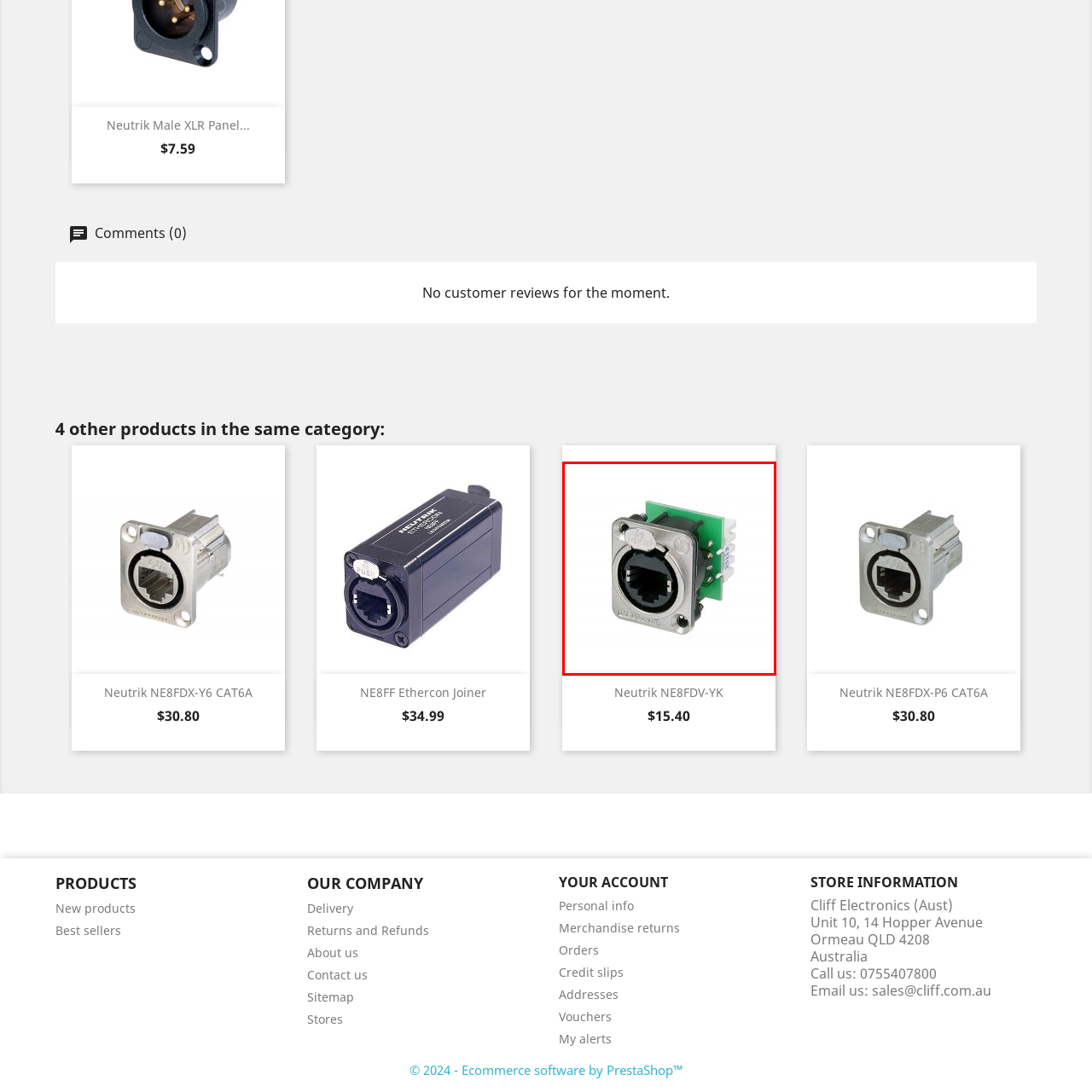What is the purpose of the Neutrik product?  
Analyze the image surrounded by the red box and deliver a detailed answer based on the visual elements depicted in the image.

The caption states that the Neutrik product is 'ideal for connecting audio equipment', implying that its primary purpose is to facilitate connections between audio devices.